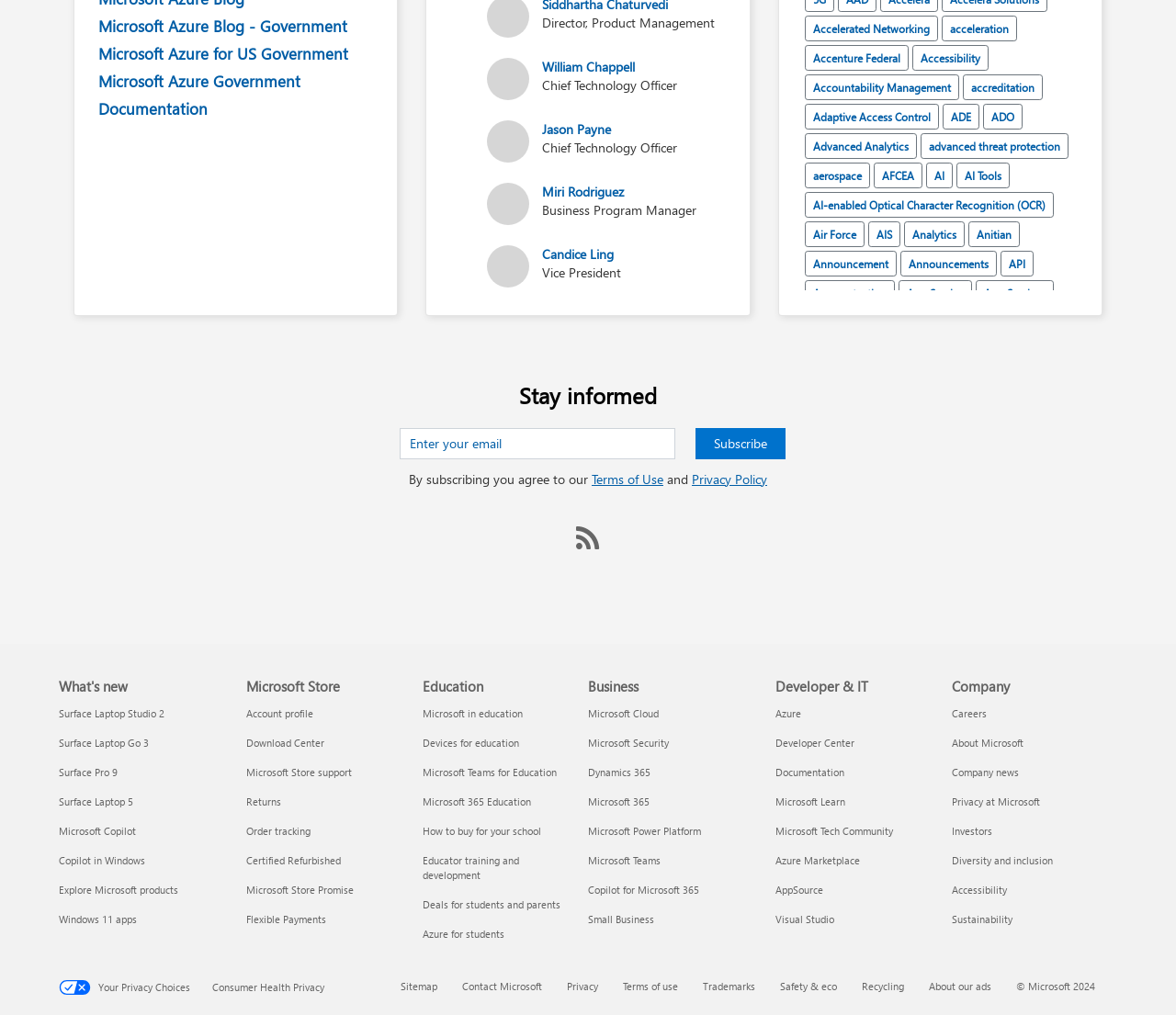What is the role of Miri Rodriguez?
Provide a thorough and detailed answer to the question.

I found the answer by looking at the StaticText element 'Business Program Manager' and the adjacent link element with the text 'Miri Rodriguez', which suggests that Miri Rodriguez is a Business Program Manager.